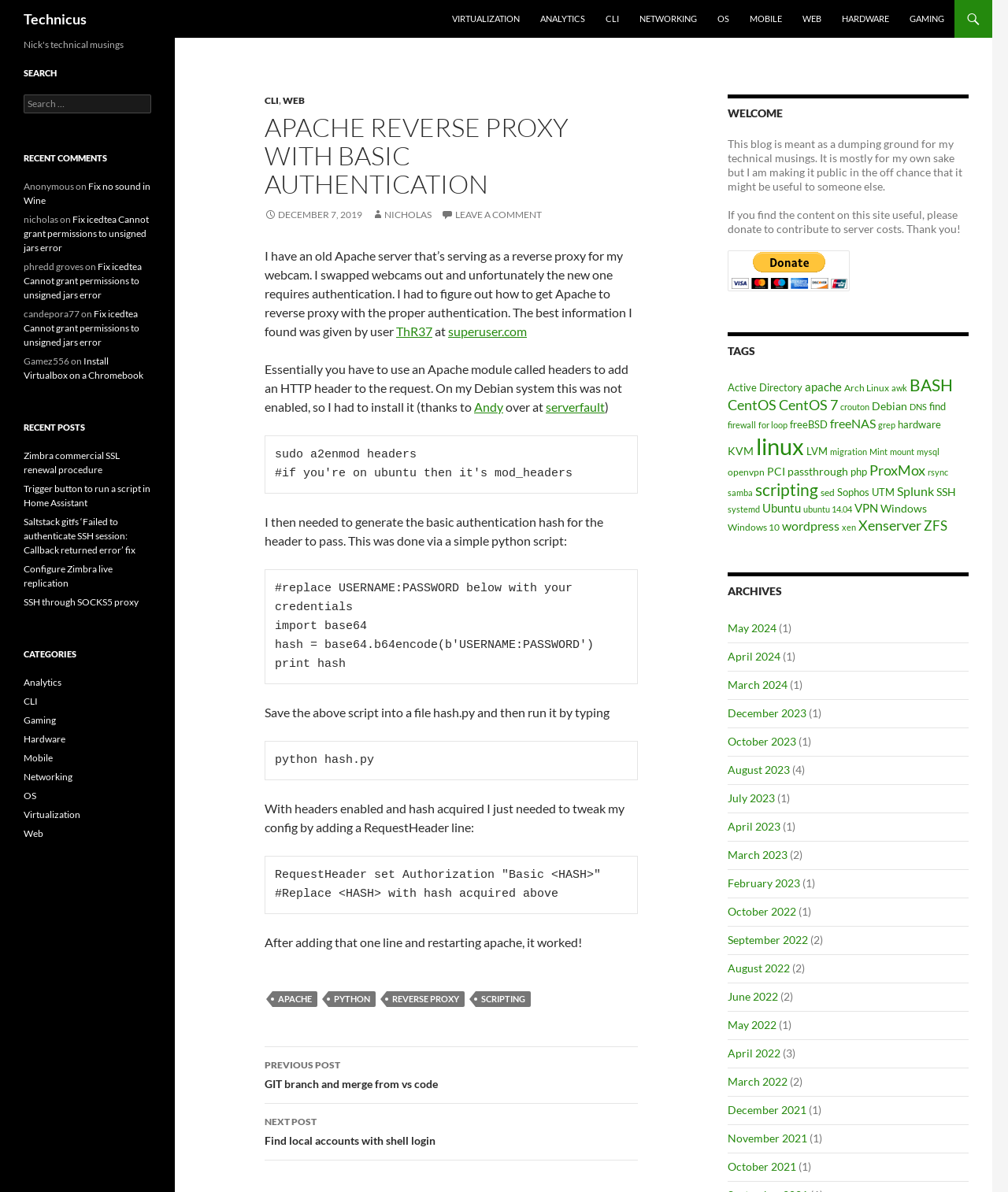Please mark the clickable region by giving the bounding box coordinates needed to complete this instruction: "Donate to contribute to server costs using PayPal".

[0.722, 0.21, 0.843, 0.244]